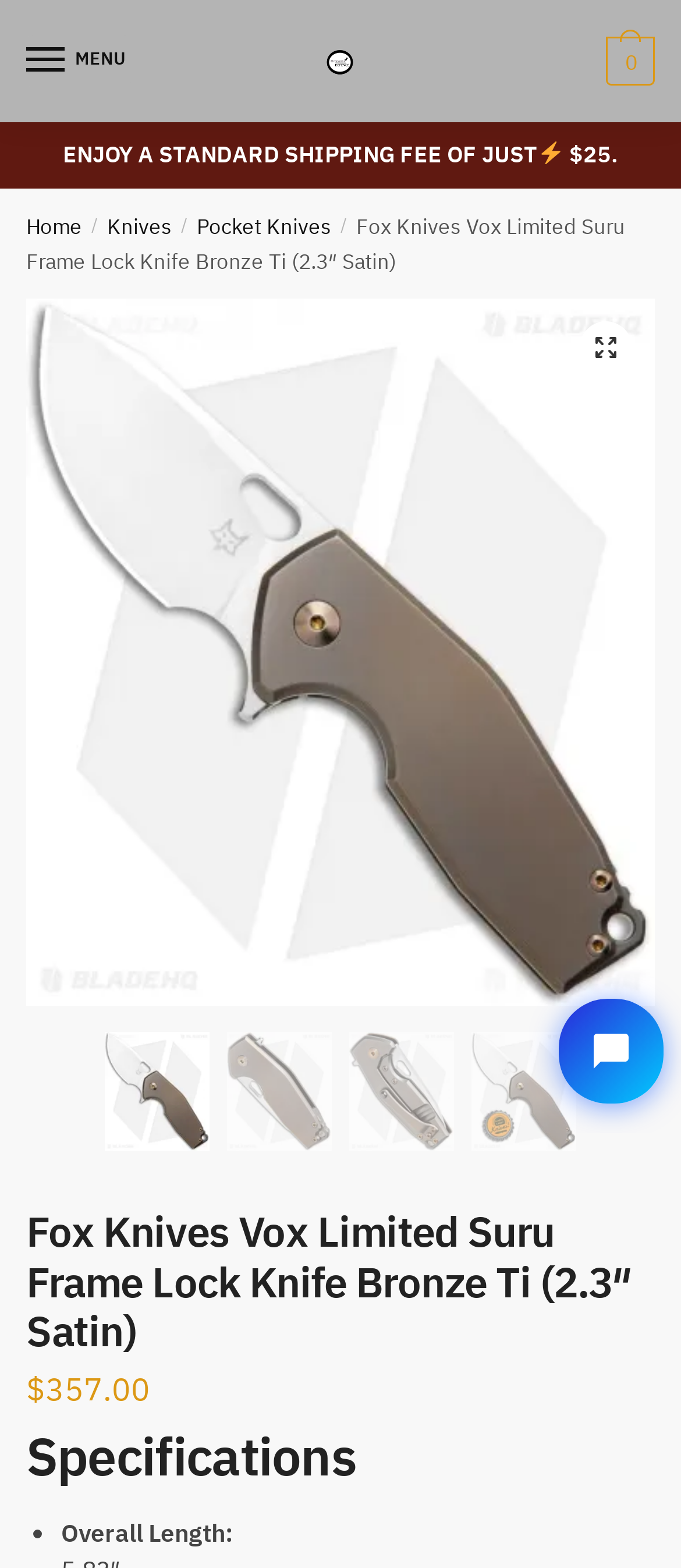Identify the bounding box coordinates of the region I need to click to complete this instruction: "Check the price of the knife".

[0.038, 0.873, 0.221, 0.899]